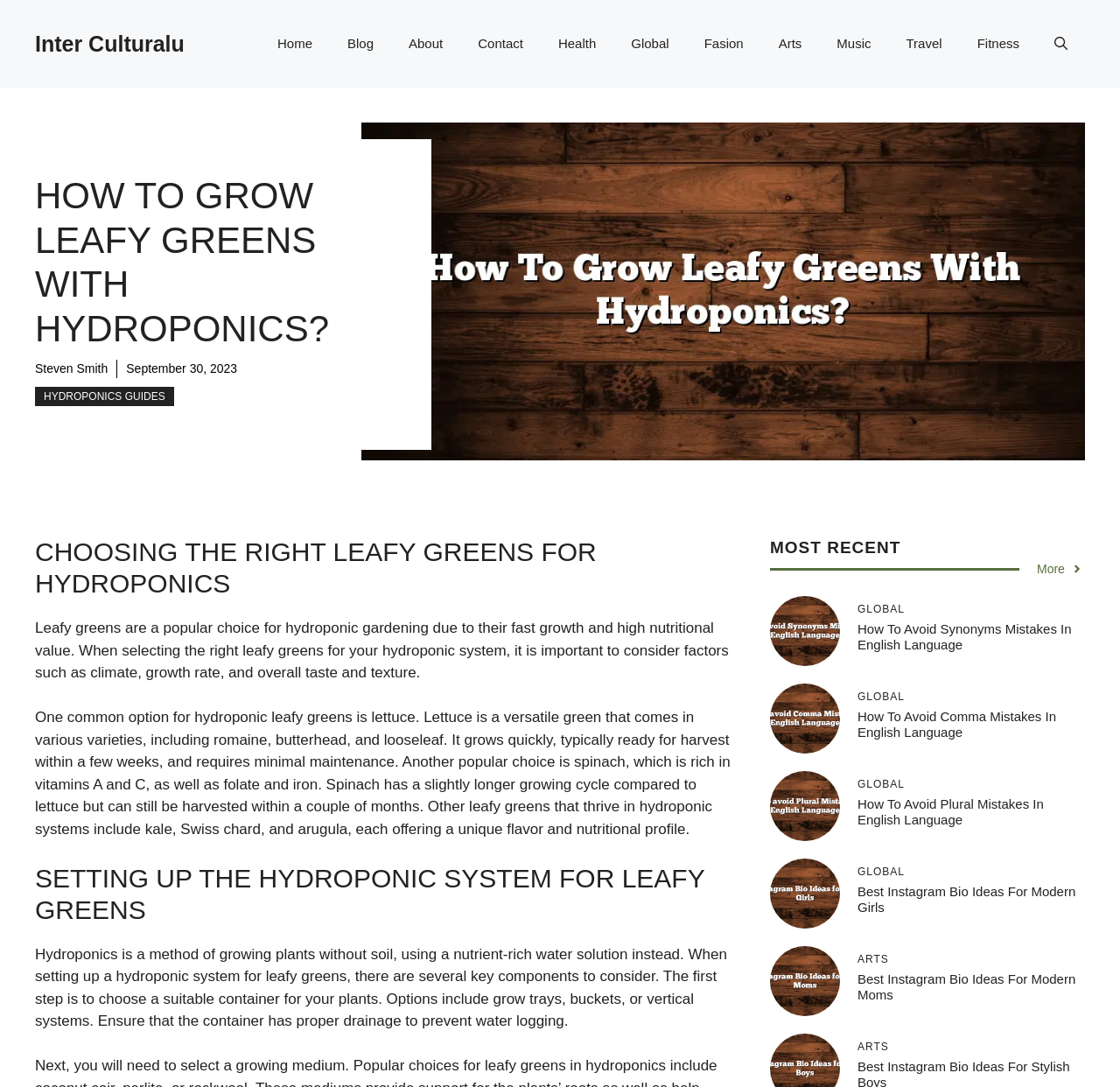Answer the question below using just one word or a short phrase: 
What type of plants are being discussed?

Leafy greens